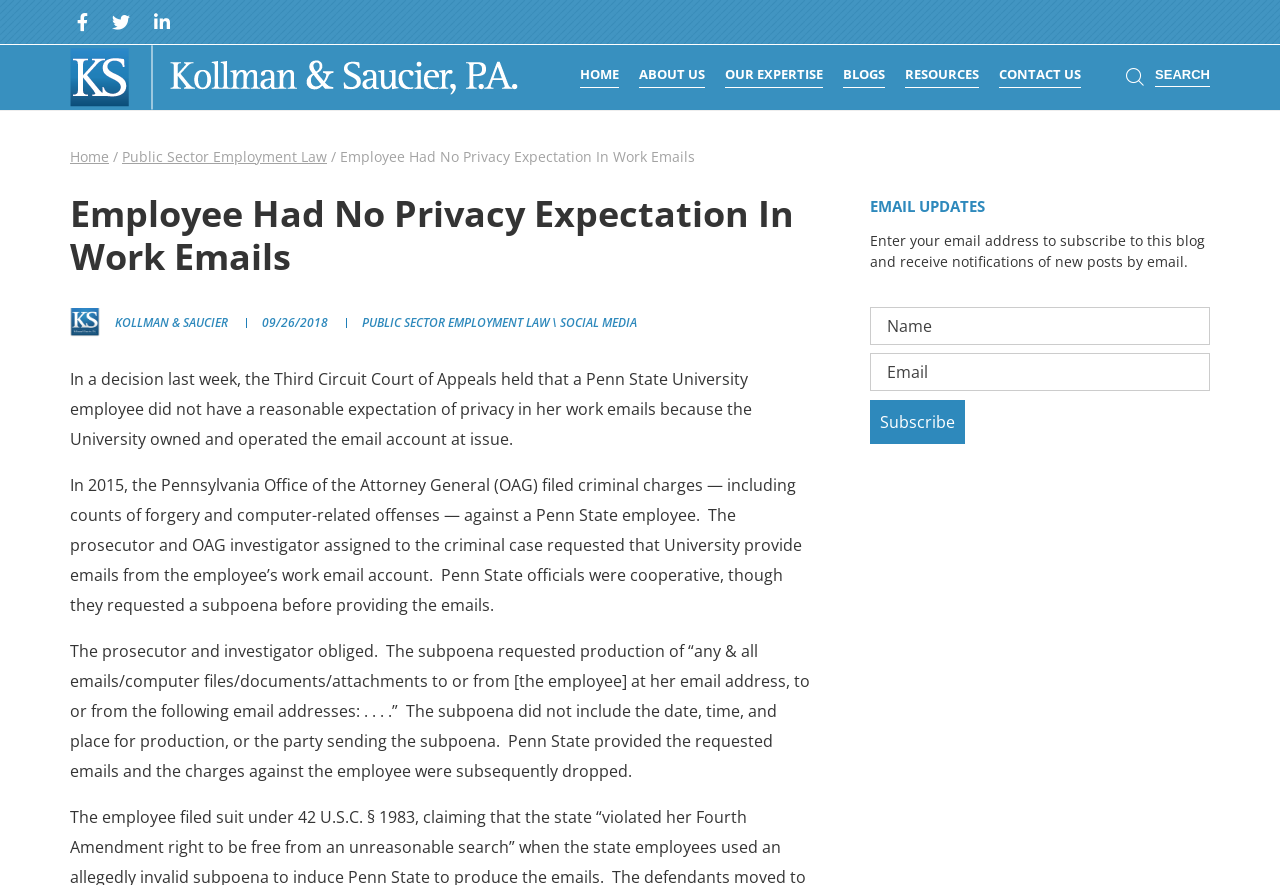Find the bounding box of the UI element described as follows: "www.aerarann.com".

None